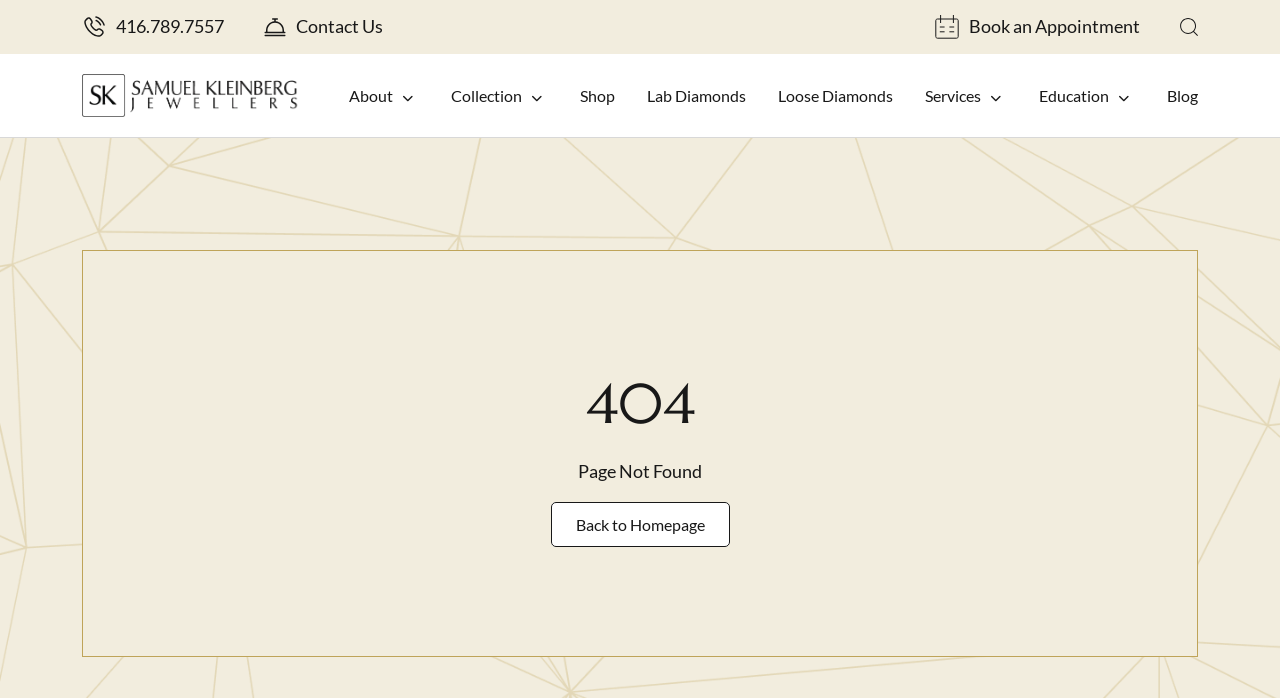Please answer the following question using a single word or phrase: 
What is the phone number on the top?

416.789.7557